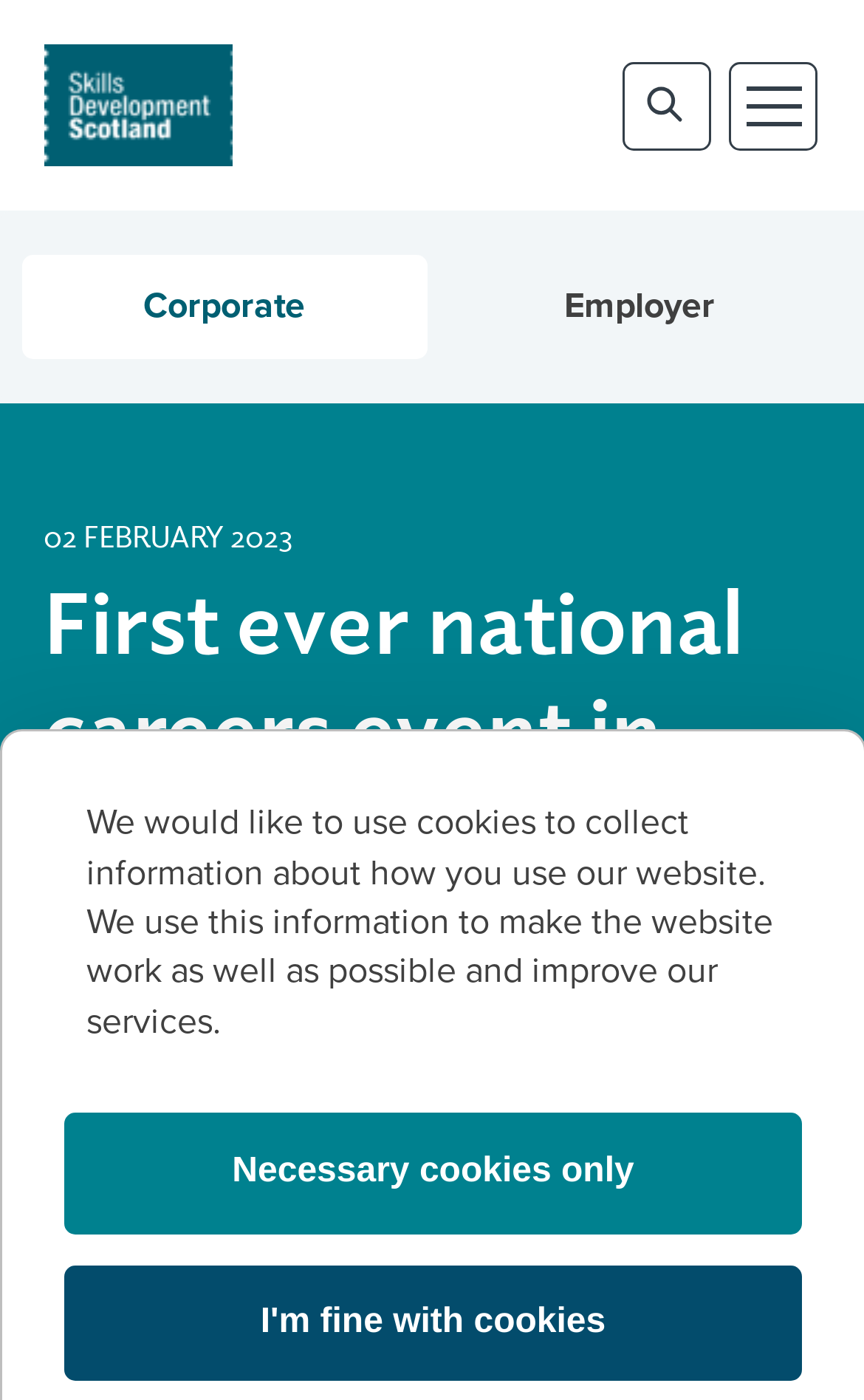Give a complete and precise description of the webpage's appearance.

The webpage is about Skills Development Scotland's first-ever national webinar in Gaelic for parents and carers of pupils considering learning or currently studying the language. 

At the top of the page, there is a main navigation section that spans the entire width of the page. Within this section, there is a link to the homepage on the left, accompanied by an image. On the right side, there are buttons to toggle site search and open the mobile menu. 

Below the navigation section, there is a notification about using cookies on the website, which includes two buttons: "Necessary cookies only" and "I'm fine with cookies". 

Further down, there are three main links: "Corporate" on the left, "Employer" on the right, and a date "02 FEBRUARY 2023" in the top-left corner. 

The main content of the page is headed by a title "First ever national careers event in Gaelic for parents and carers", which takes up most of the page's width. Below the title, there are three links: "Print this page" on the left, "Share with Email" in the middle, and a generic link on the right, all of which have additional descriptive text when hovered over or focused on.